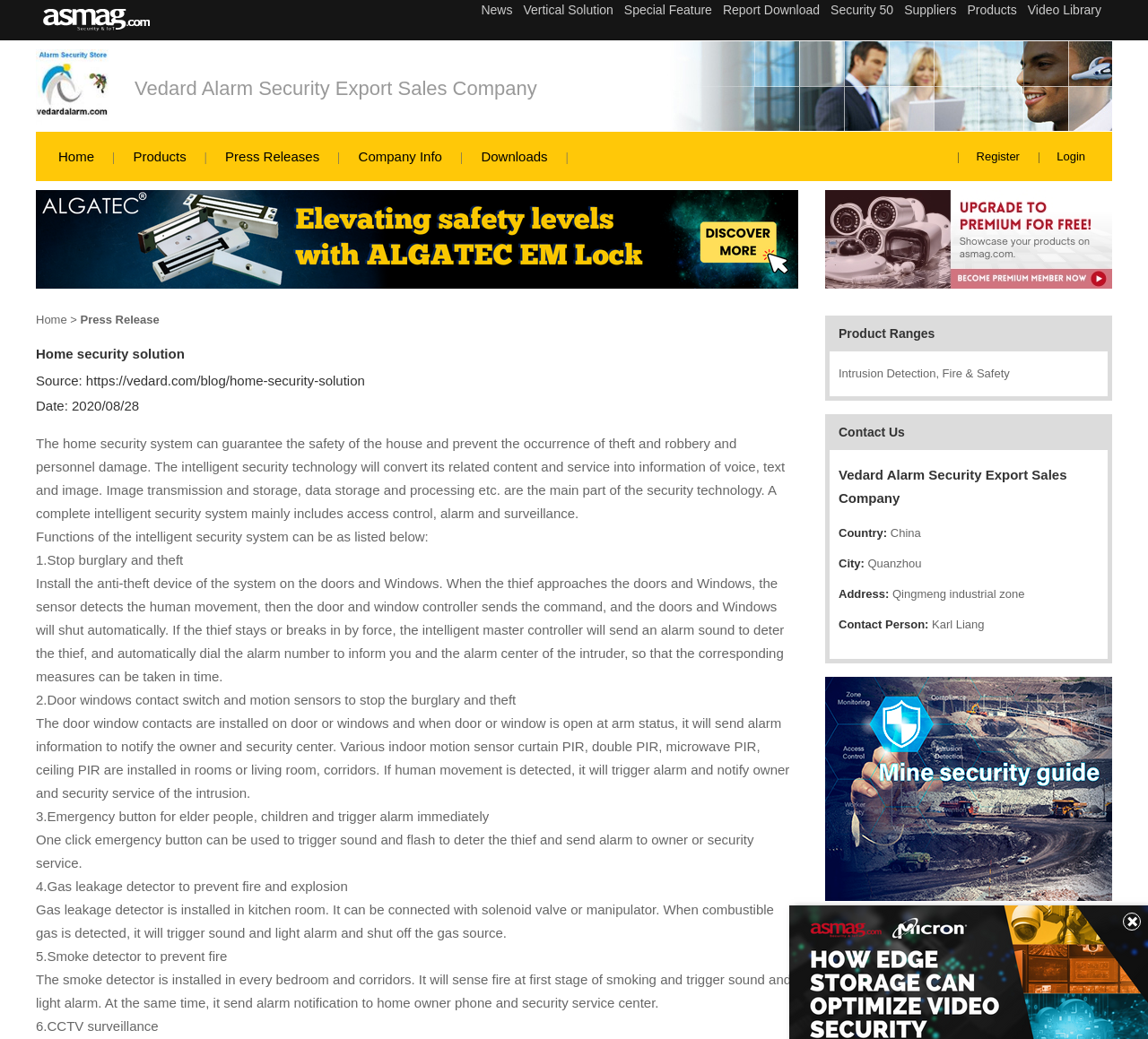Could you highlight the region that needs to be clicked to execute the instruction: "Click on the 'Register' link"?

[0.85, 0.144, 0.888, 0.157]